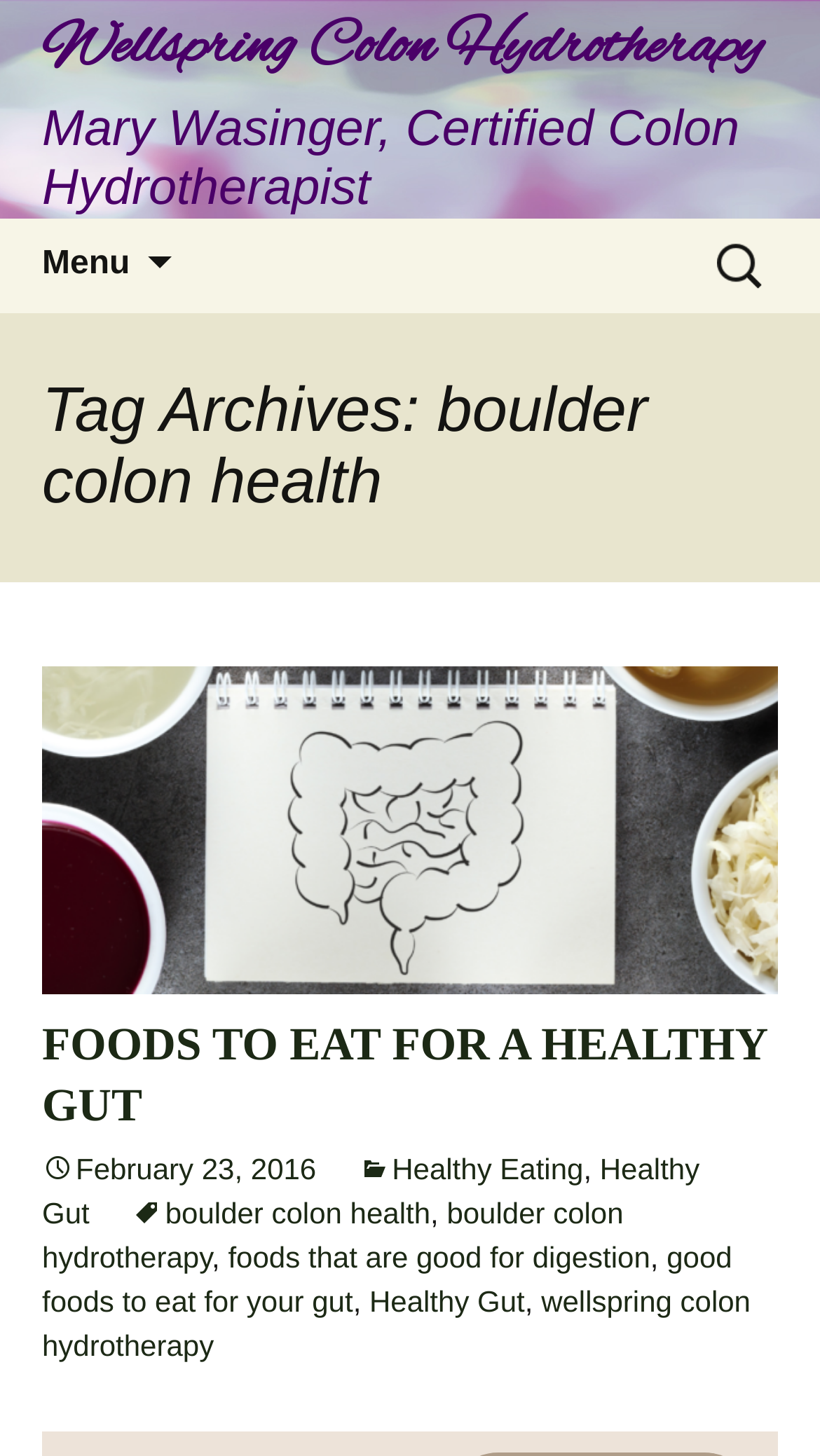Please identify the bounding box coordinates of the element on the webpage that should be clicked to follow this instruction: "Read about foods to eat for a healthy gut". The bounding box coordinates should be given as four float numbers between 0 and 1, formatted as [left, top, right, bottom].

[0.051, 0.698, 0.949, 0.781]